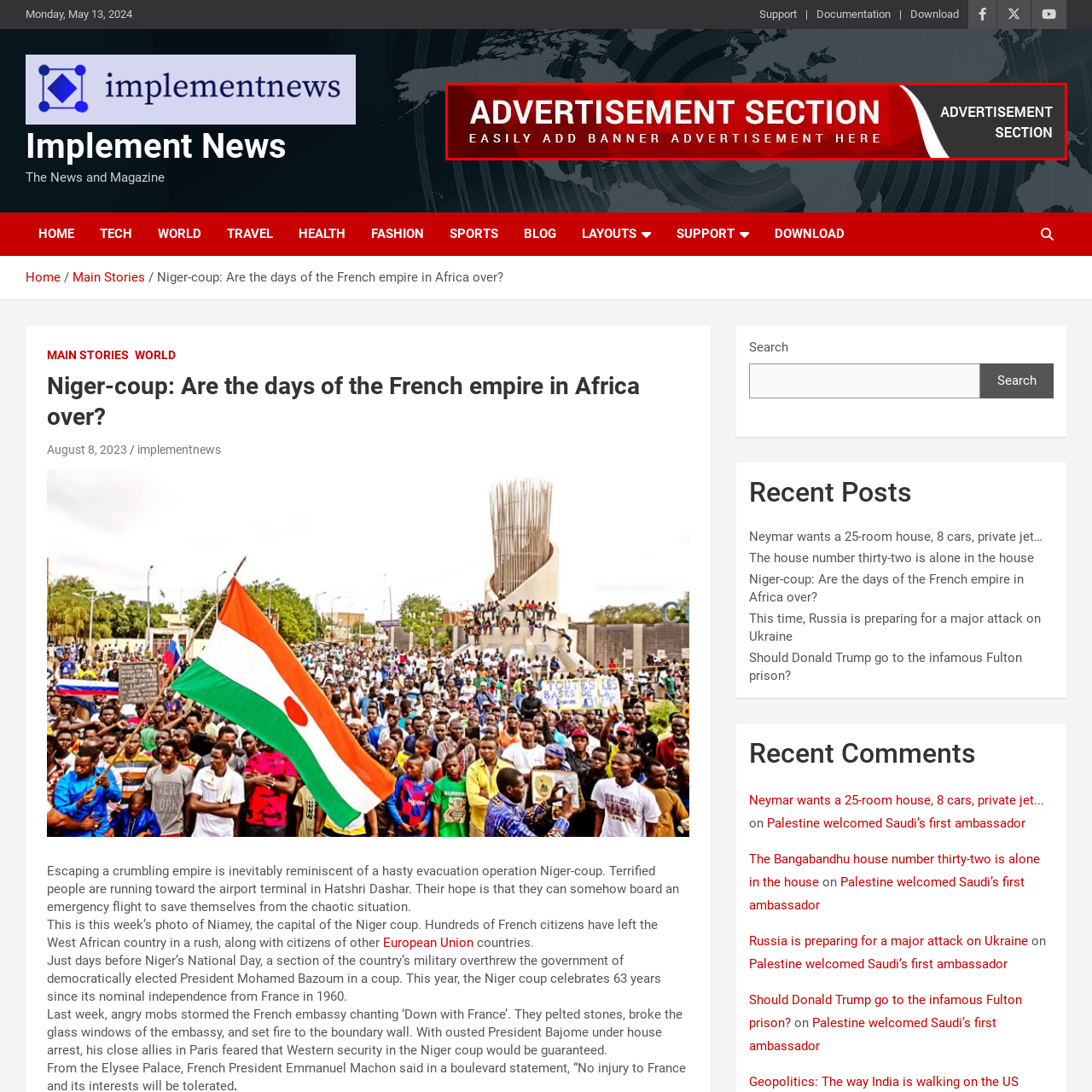Describe extensively the image that is situated inside the red border.

The image features a bold and vibrant banner labeled "ADVERTISEMENT SECTION," designed for promoting ad content. The background displays a dynamic gradient of red hues, creating an eye-catching appeal for potential advertisers. With the directive "EASILY ADD BANNER ADVERTISEMENT HERE" prominently featured, this banner serves as an invitation for businesses to utilize this space for marketing purposes. The design combines modern aesthetics with clarity, ensuring that the message stands out effectively in any online layout.